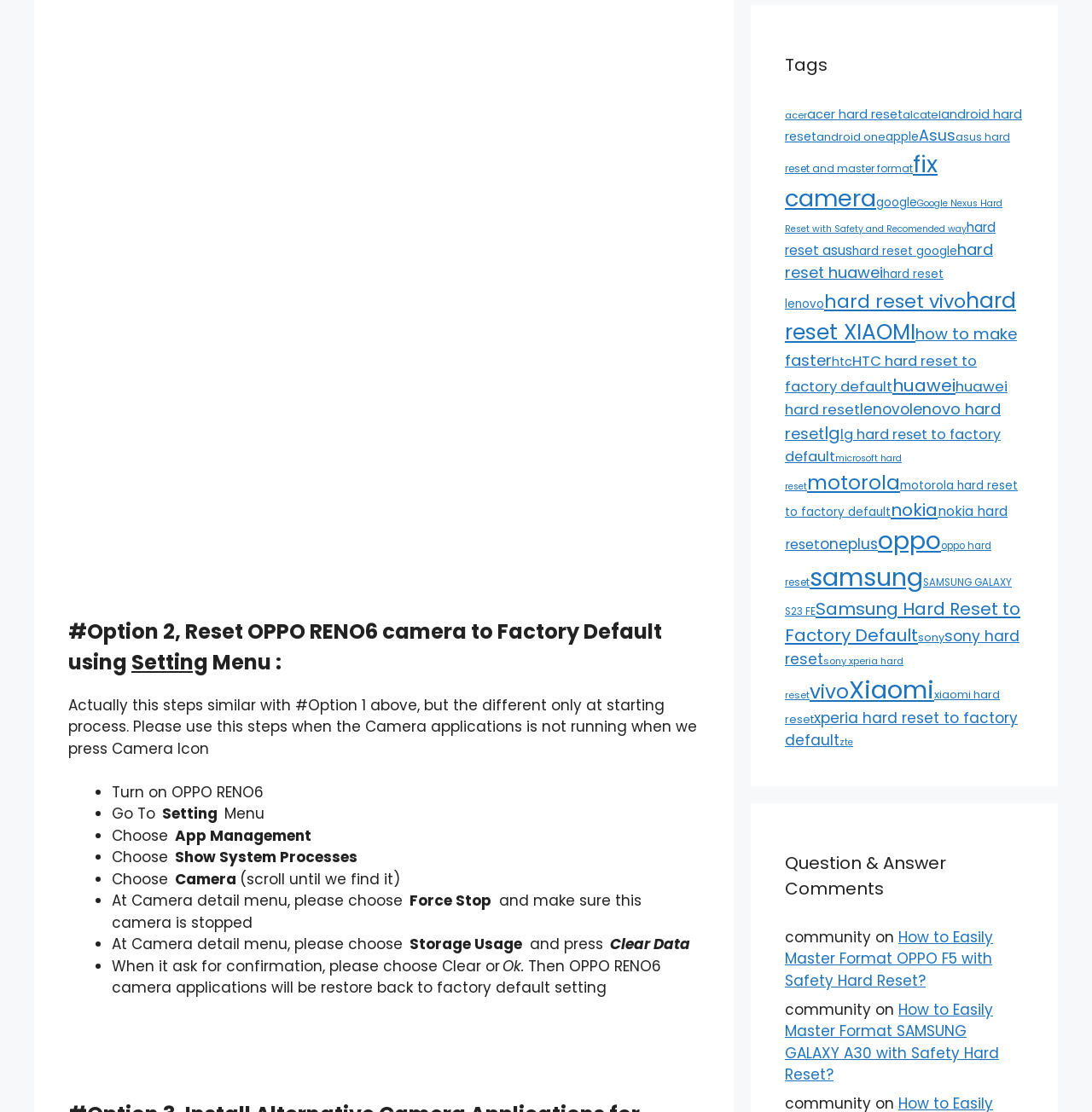Please answer the following question using a single word or phrase: 
What is the second option to fix camera problems on OPPO RENO6?

Reset OPPO RENO6 camera to Factory Default using Setting Menu